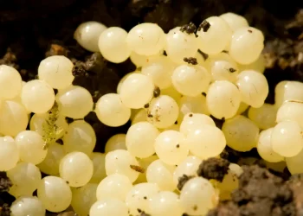Construct a detailed narrative about the image.

The image showcases a close-up view of small, translucent white eggs nestled in dark soil, likely associated with common plant pests. These eggs can signify potential infestations that may threaten the health of plants such as cacti and other houseplants. Recognizing these eggs early is crucial for effective pest control and maintaining a healthy garden environment. This visual representation serves as a reminder for gardeners to routinely inspect their plants for unusual signs and take appropriate action to address any pest-related issues.